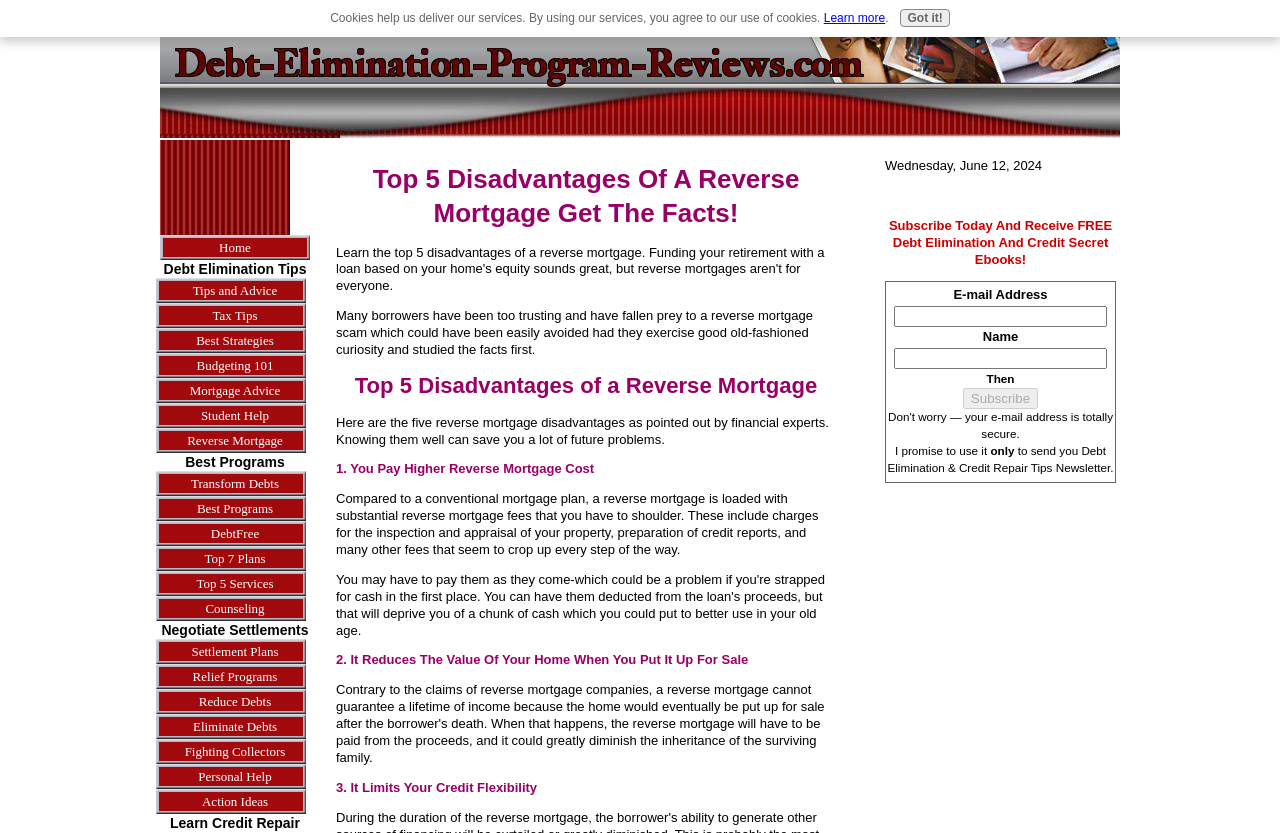Based on the visual content of the image, answer the question thoroughly: What is the purpose of the form on the right side of the webpage?

The form on the right side of the webpage has input fields for name and email address, and a subscribe button. This suggests that the purpose of the form is to allow users to subscribe to a newsletter, likely related to debt elimination and credit repair tips.